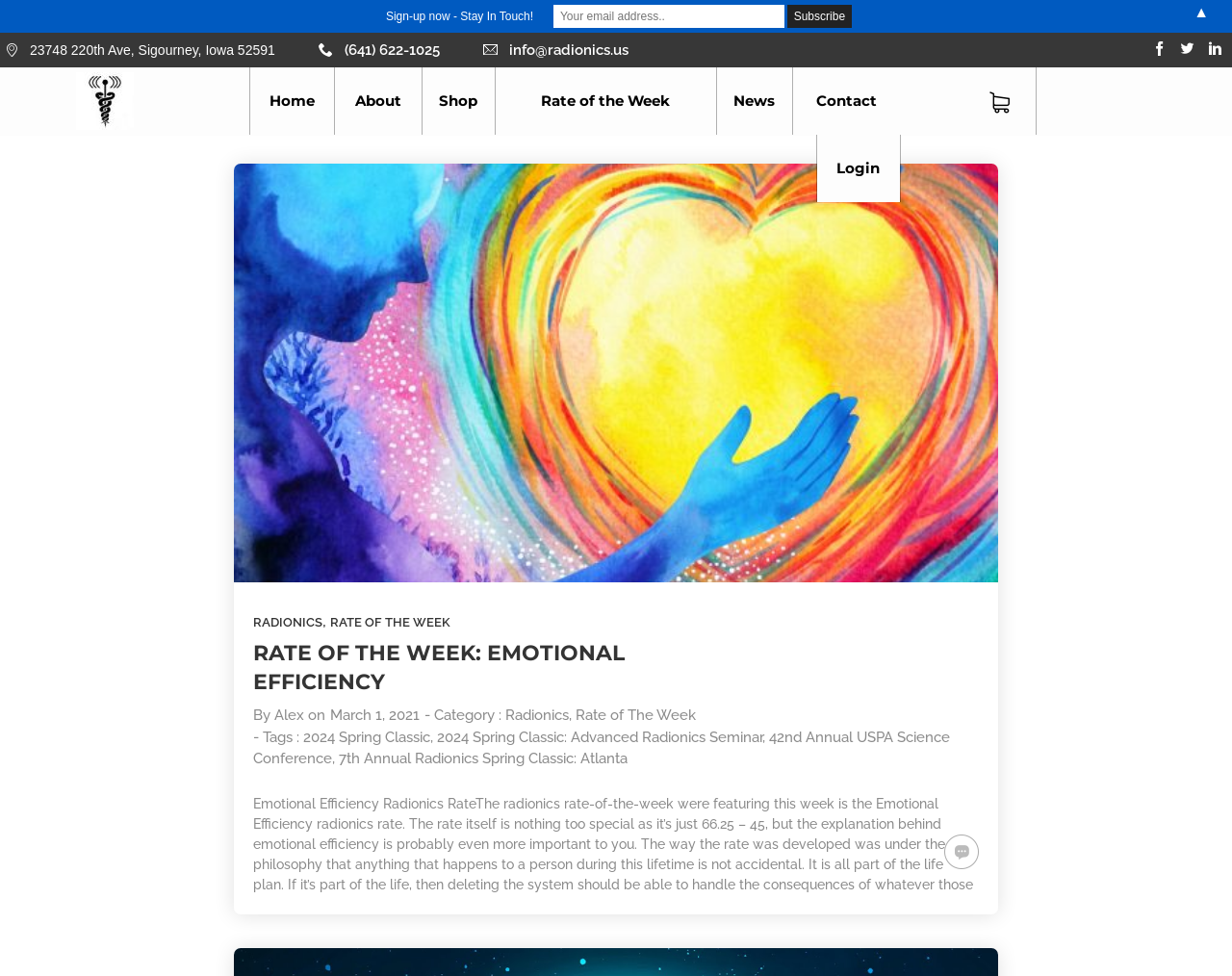What is the address of the company?
Using the image, respond with a single word or phrase.

23748 220th Ave, Sigourney, Iowa 52591